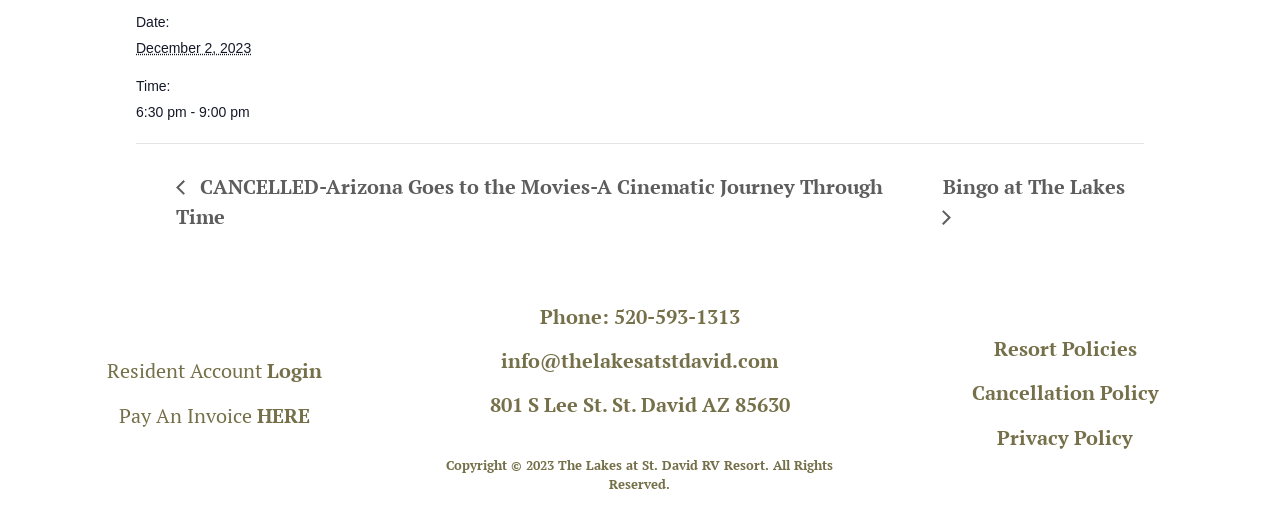What is the time of the event?
Based on the screenshot, respond with a single word or phrase.

6:30 pm - 9:00 pm